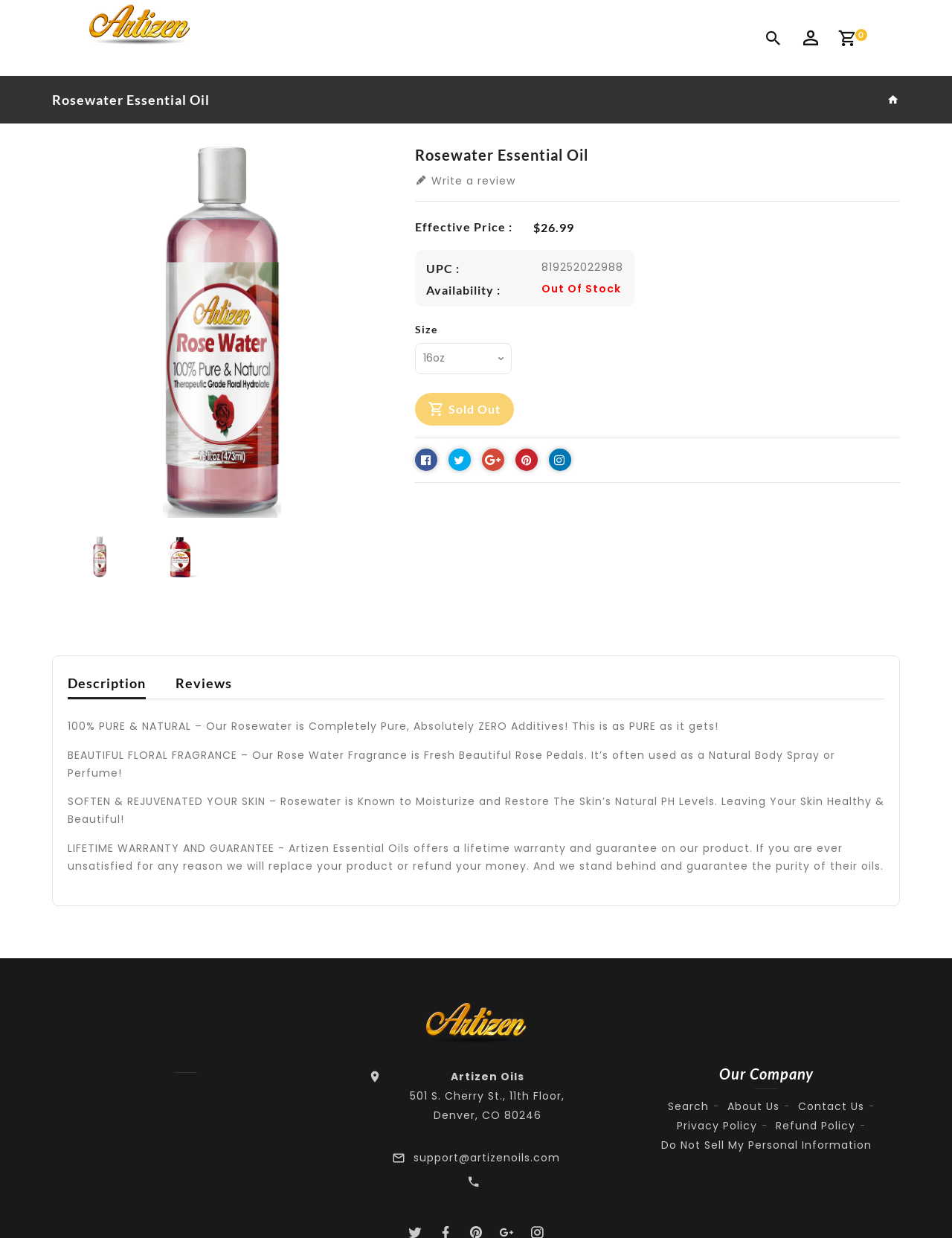Please respond to the question using a single word or phrase:
What is the company name?

Artizen Oils